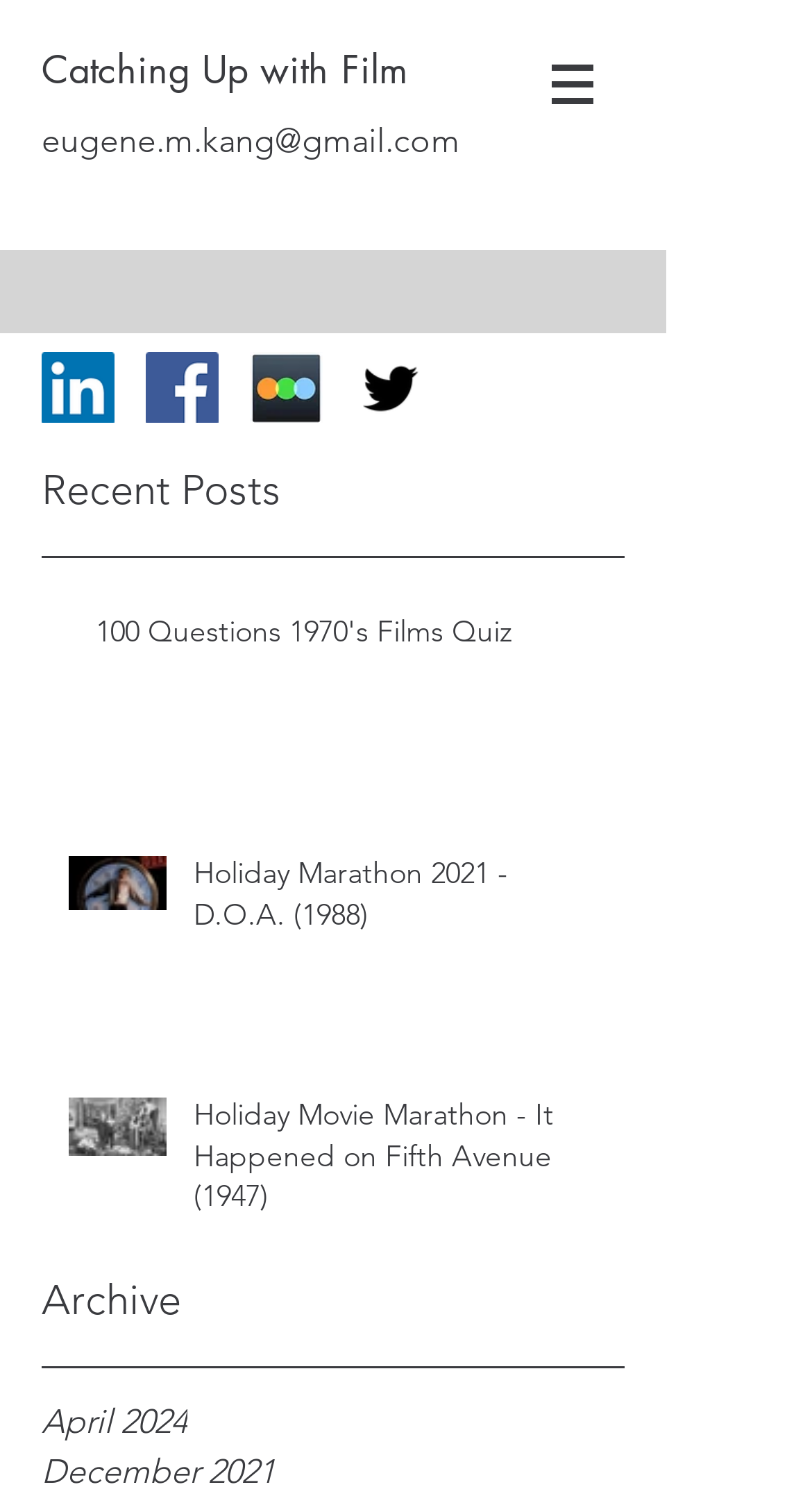Locate the bounding box coordinates of the area that needs to be clicked to fulfill the following instruction: "Open the 'Main Menu Mobile'". The coordinates should be in the format of four float numbers between 0 and 1, namely [left, top, right, bottom].

None